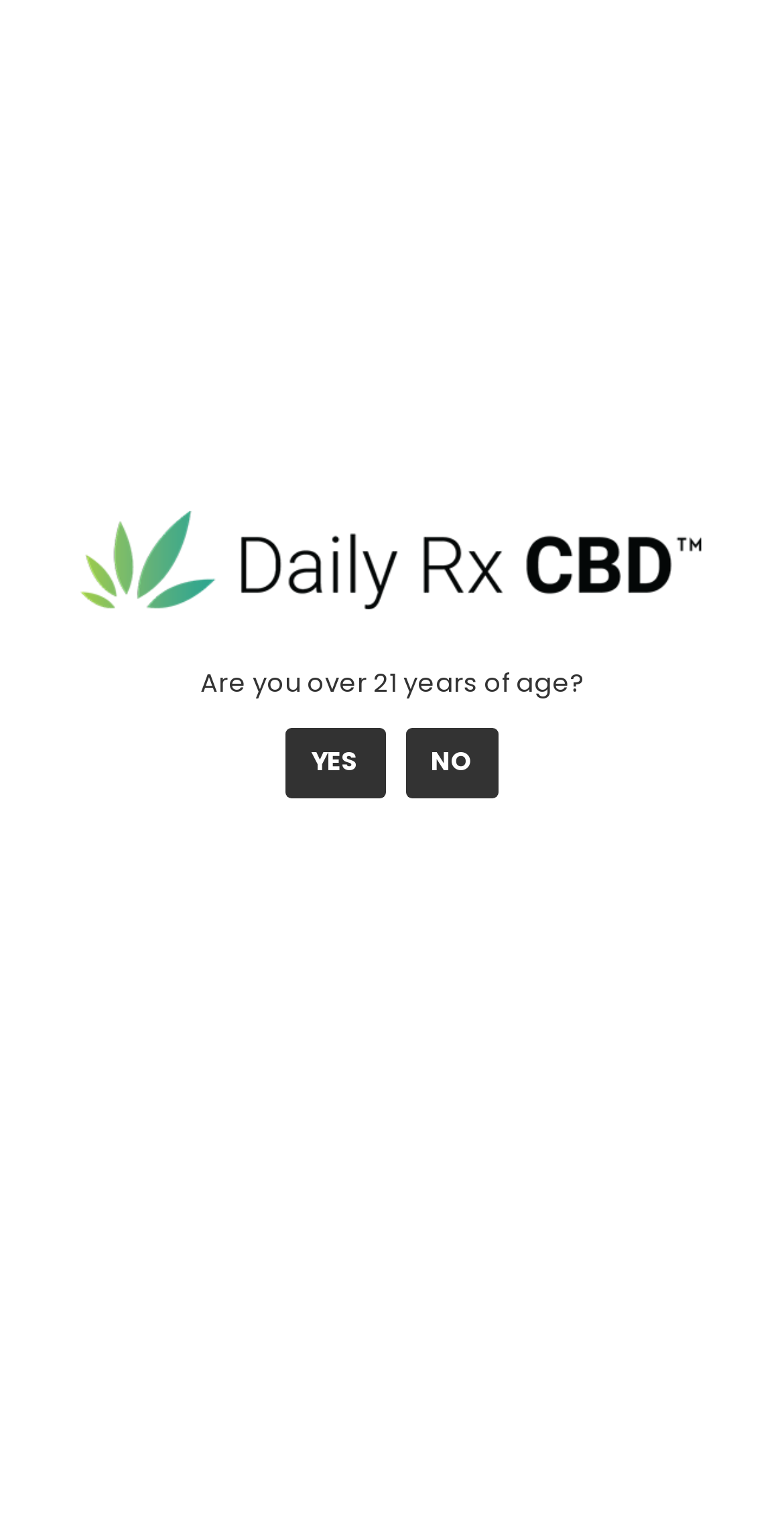Consider the image and give a detailed and elaborate answer to the question: 
What is the purpose of the 'MAIN MENU' button?

The 'MAIN MENU' button is a button element that is used to expand the primary menu of the webpage. This button has an expanded attribute set to False, indicating that the menu is not currently expanded. When clicked, the button will likely expand the menu to display additional options.